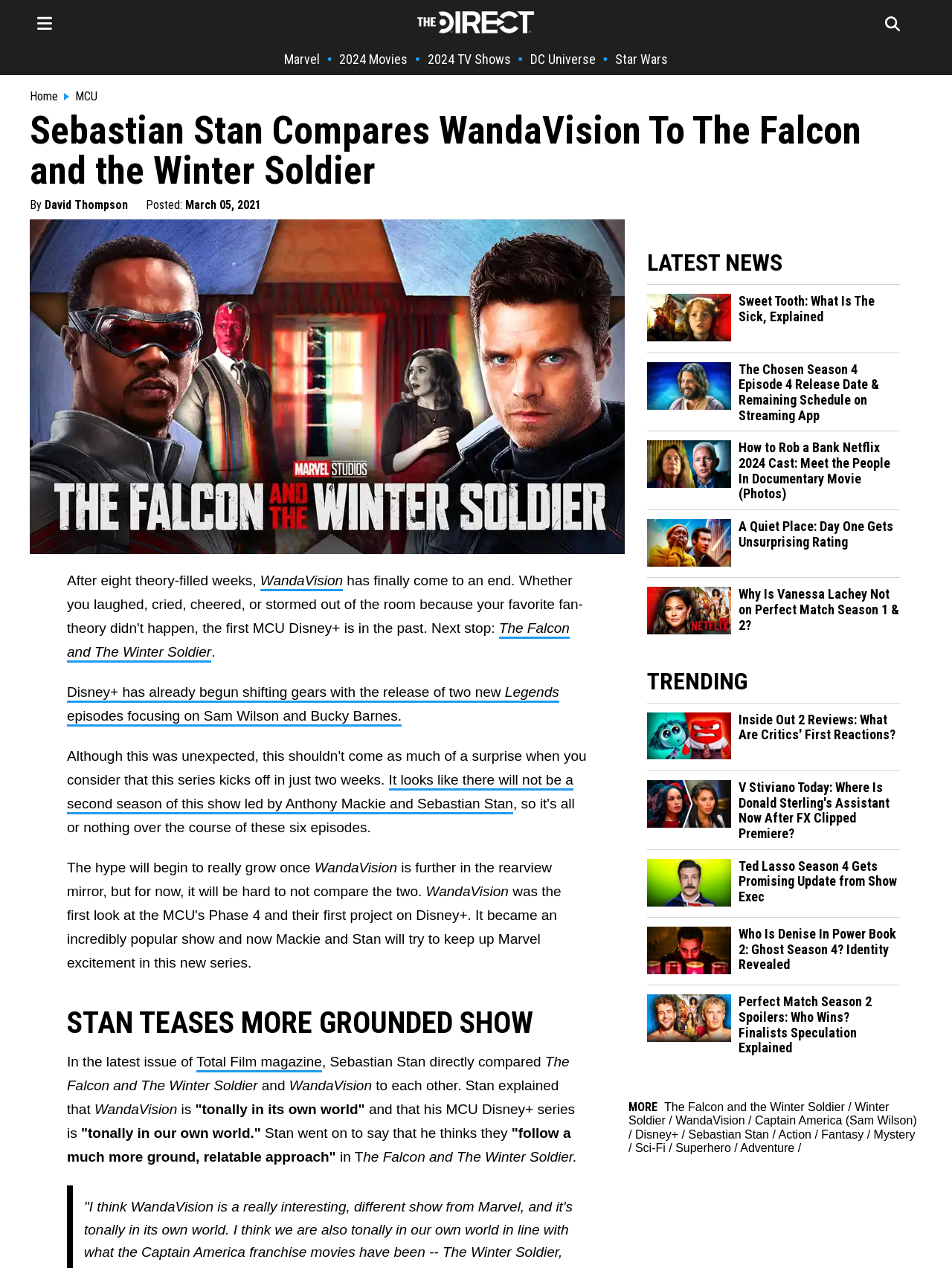What is the category of the news section below the main article?
Based on the image, answer the question with as much detail as possible.

The question can be answered by reading the text in the webpage. The heading 'LATEST NEWS' indicates that the category of the news section below the main article is LATEST NEWS.